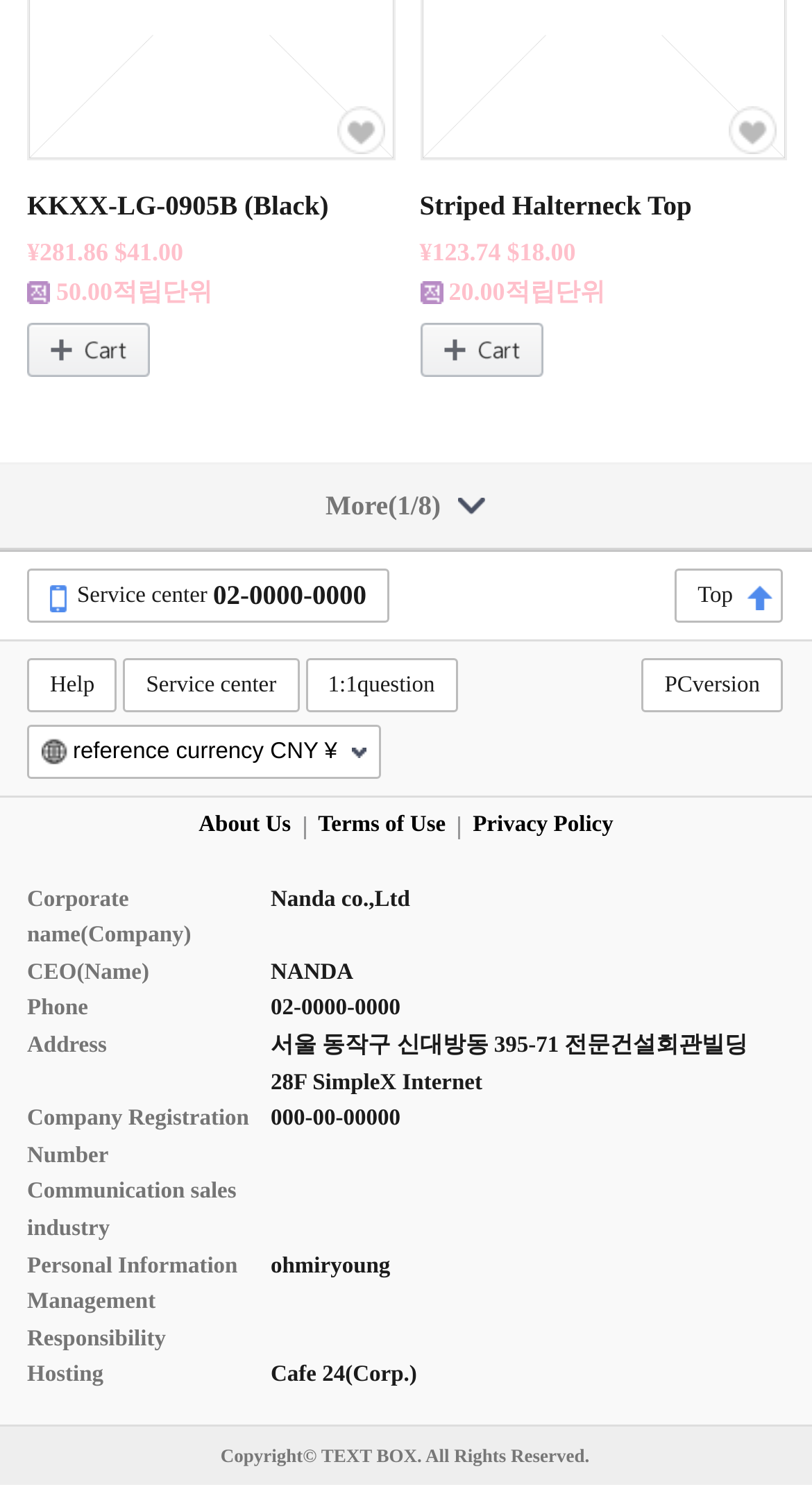Locate the bounding box coordinates of the clickable element to fulfill the following instruction: "Add to wish list". Provide the coordinates as four float numbers between 0 and 1 in the format [left, top, right, bottom].

[0.033, 0.263, 0.041, 0.291]